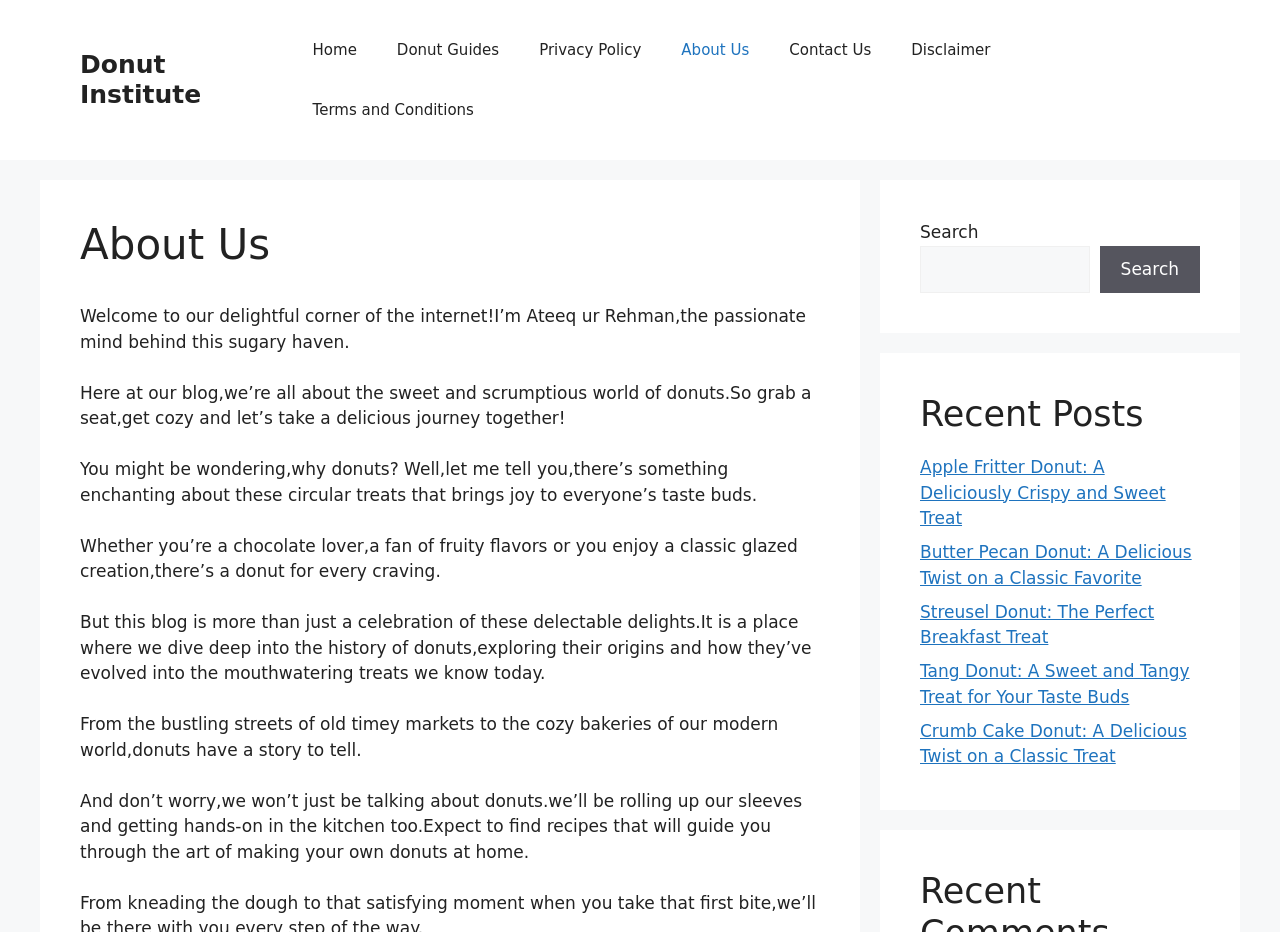Calculate the bounding box coordinates of the UI element given the description: "About Us".

[0.517, 0.021, 0.601, 0.086]